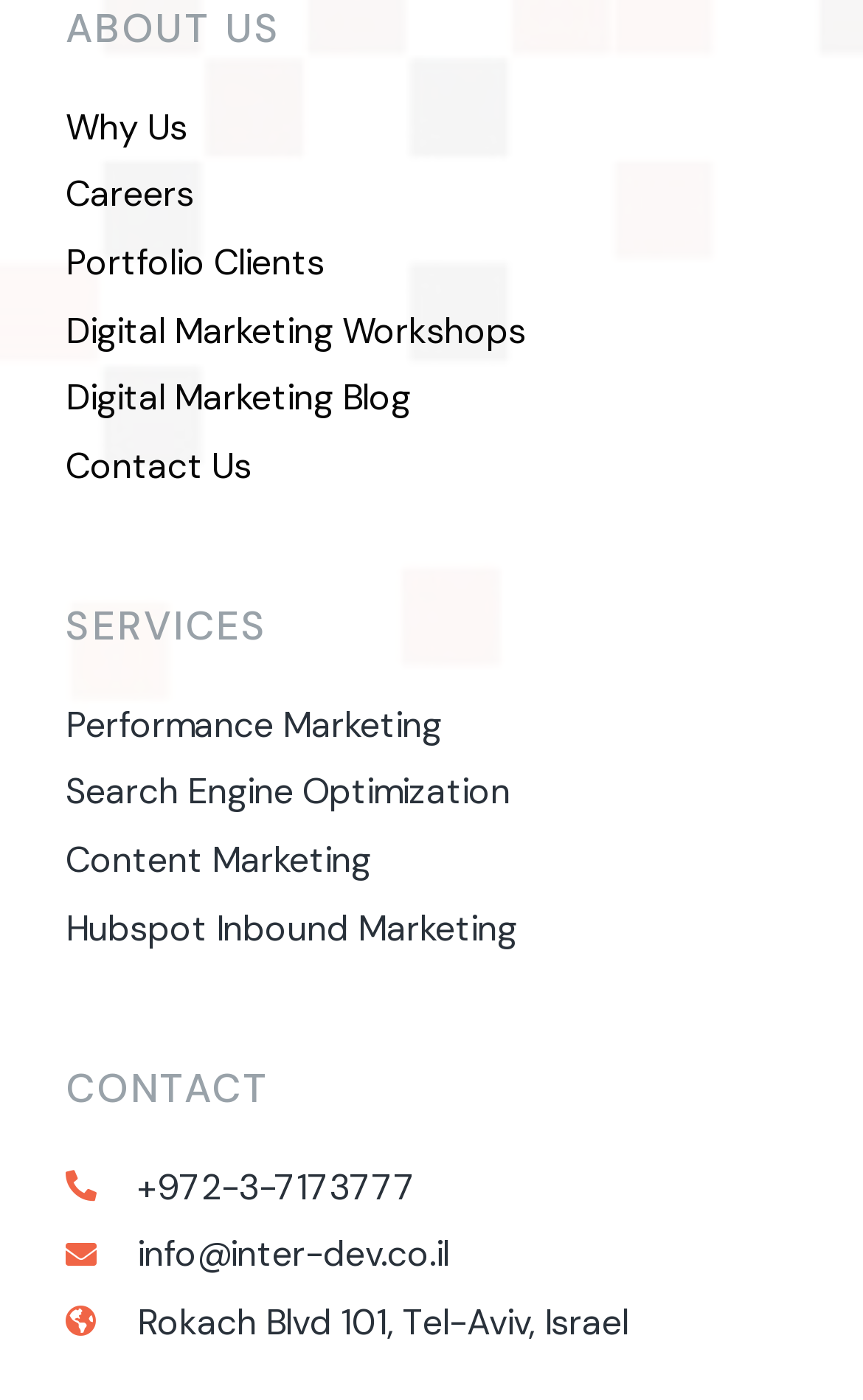What services does the company offer?
Using the information presented in the image, please offer a detailed response to the question.

I found the services offered by the company by looking at the link elements under the 'SERVICES' section, which include 'Performance Marketing', 'Search Engine Optimization', 'Content Marketing', and 'Hubspot Inbound Marketing'.